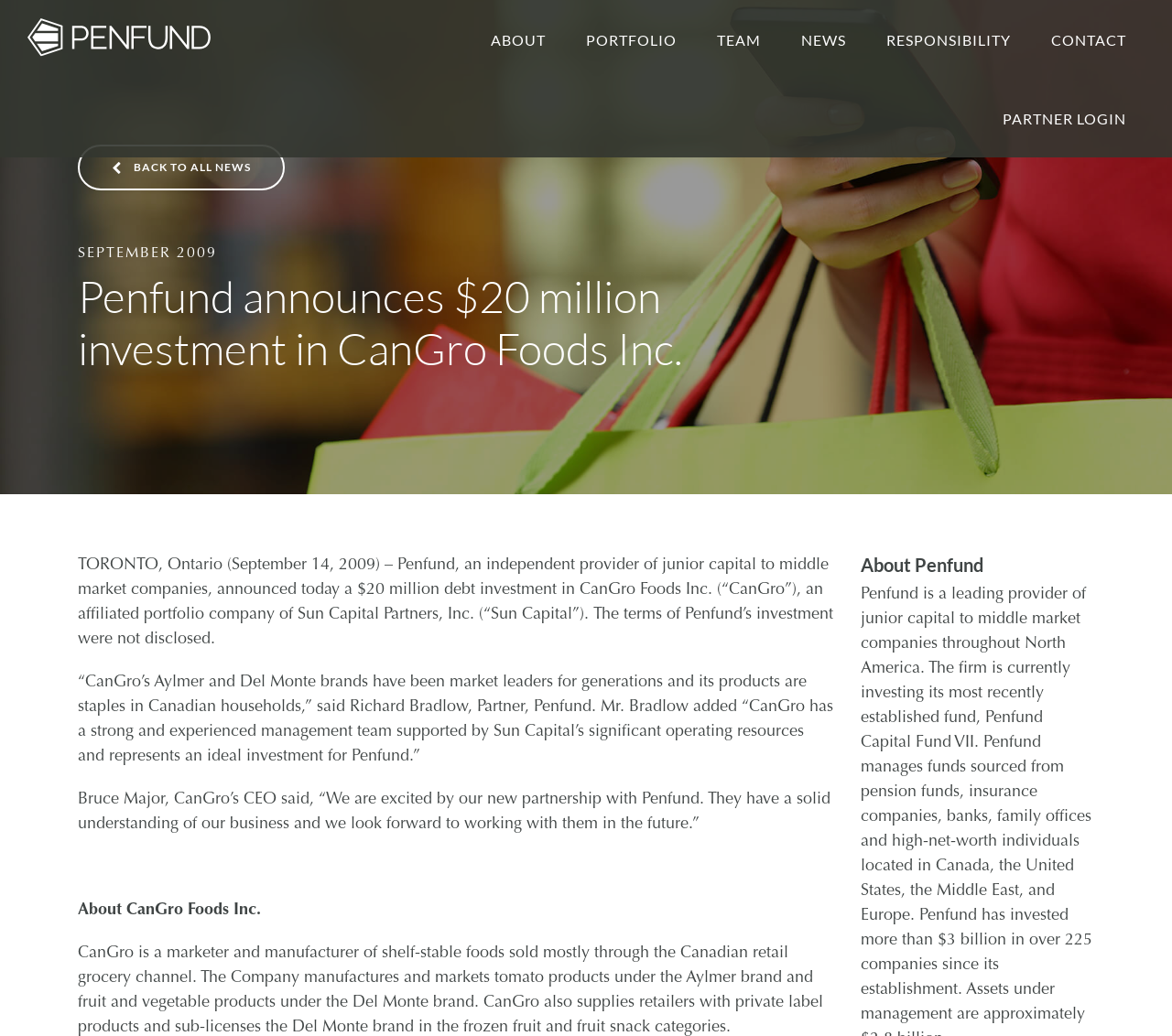Determine the bounding box coordinates of the region to click in order to accomplish the following instruction: "login as a partner". Provide the coordinates as four float numbers between 0 and 1, specifically [left, top, right, bottom].

[0.84, 0.076, 0.977, 0.152]